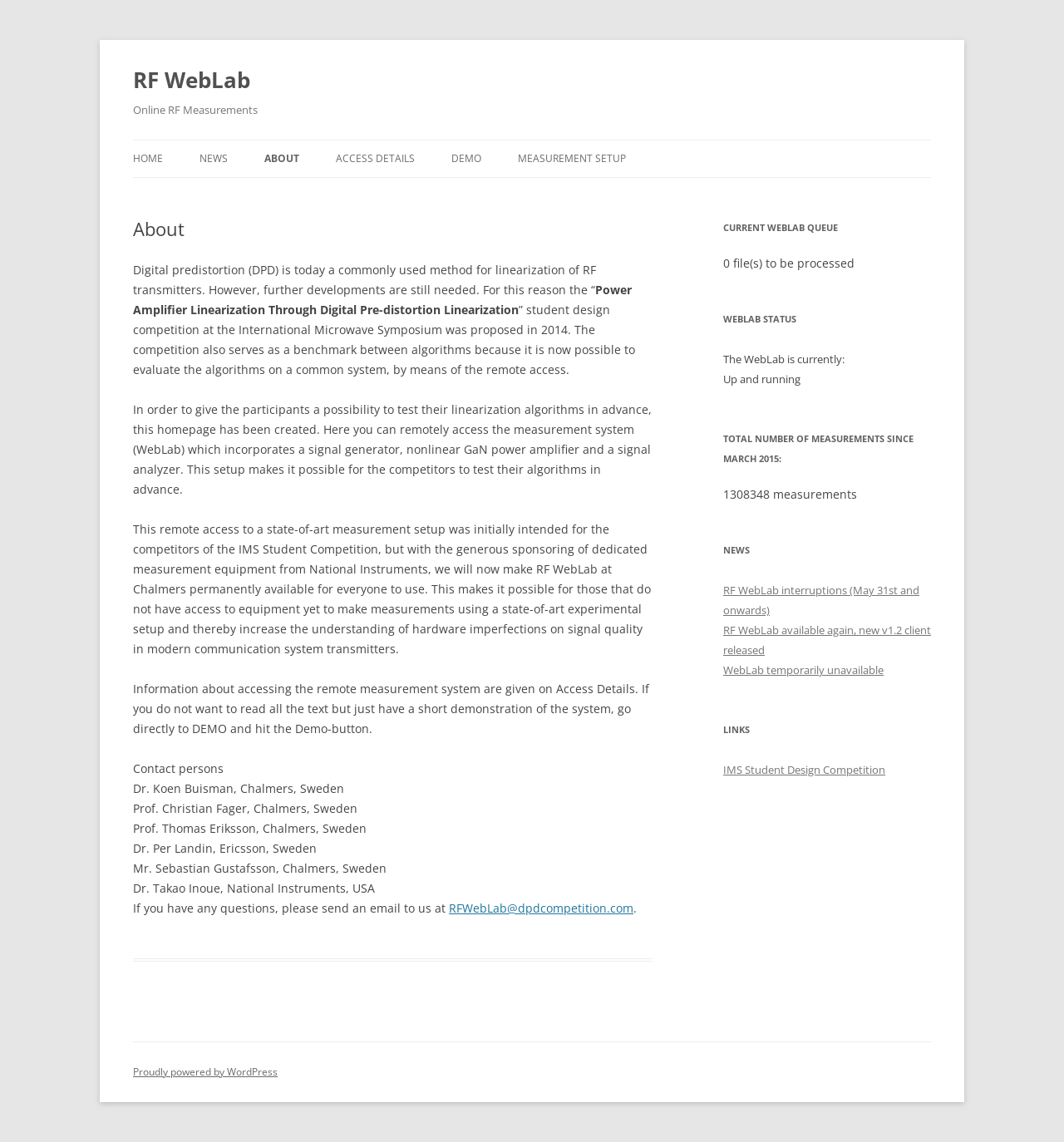Who are the contact persons for RF WebLab?
Answer the question with a single word or phrase by looking at the picture.

Several people